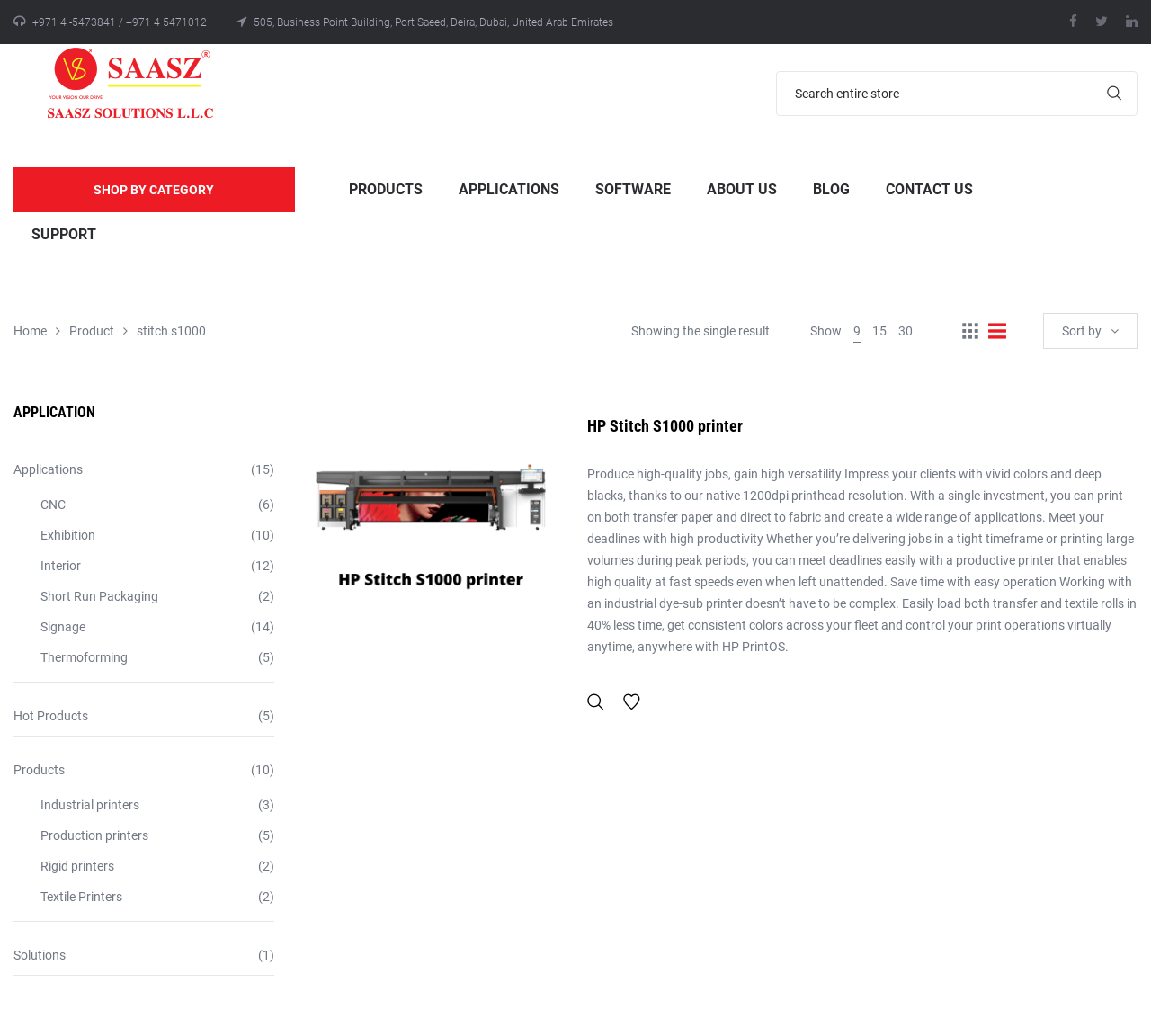Locate the bounding box coordinates of the clickable element to fulfill the following instruction: "View HP Stitch S1000 printer details". Provide the coordinates as four float numbers between 0 and 1 in the format [left, top, right, bottom].

[0.51, 0.402, 0.988, 0.421]